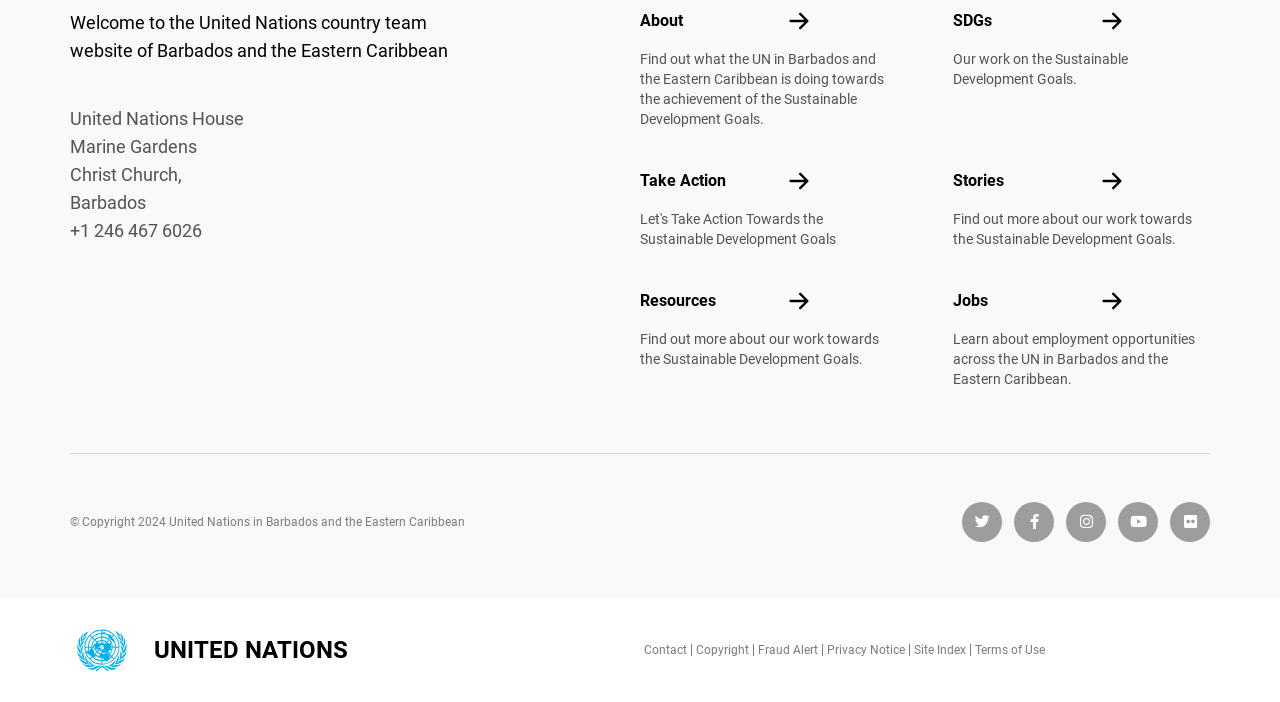What is the address of the United Nations House?
Based on the image, answer the question with as much detail as possible.

I found the address by looking at the static text elements at the top of the webpage, which provide the location of the United Nations House.